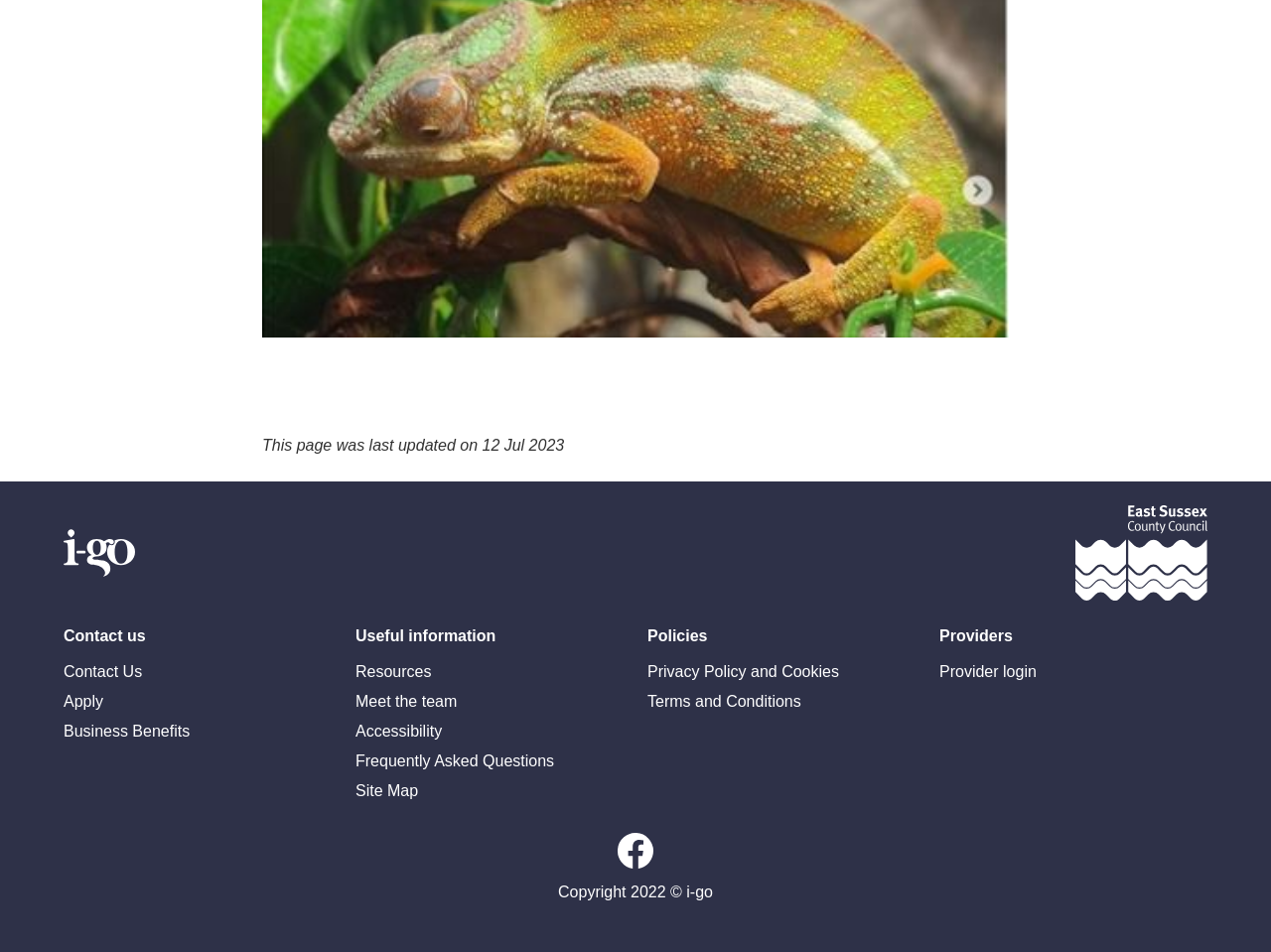Determine the bounding box for the described HTML element: "Terms and Conditions". Ensure the coordinates are four float numbers between 0 and 1 in the format [left, top, right, bottom].

[0.509, 0.724, 0.72, 0.749]